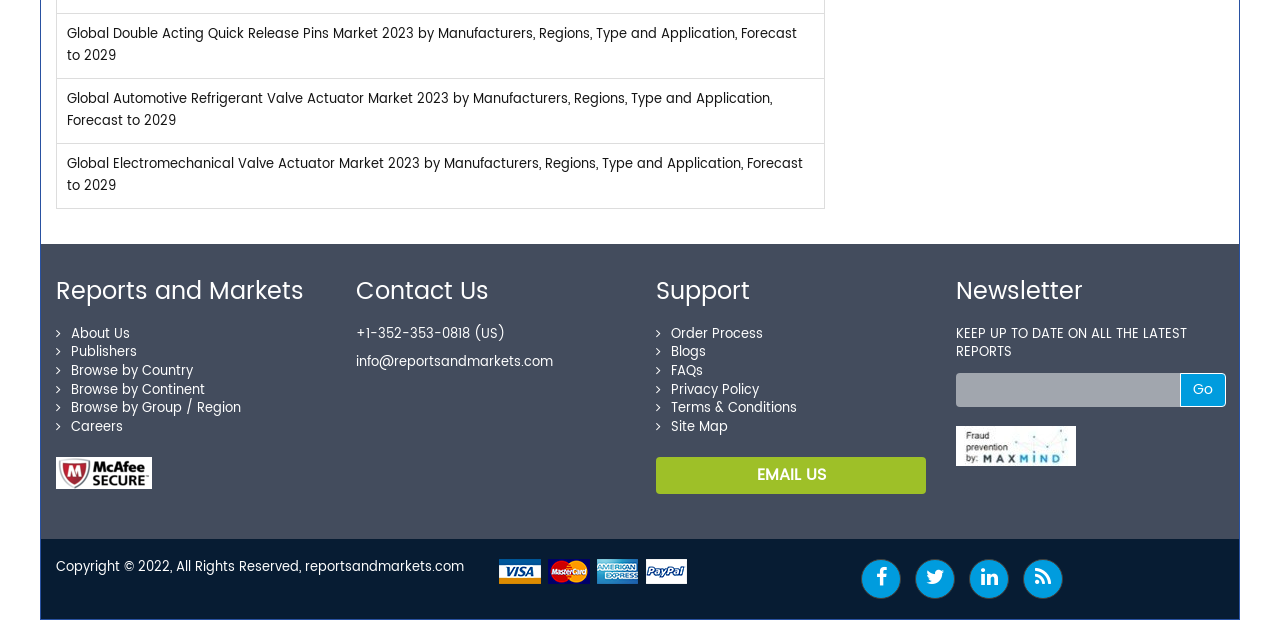Identify the bounding box coordinates of the region that needs to be clicked to carry out this instruction: "Browse reports by country". Provide these coordinates as four float numbers ranging from 0 to 1, i.e., [left, top, right, bottom].

[0.044, 0.577, 0.151, 0.621]